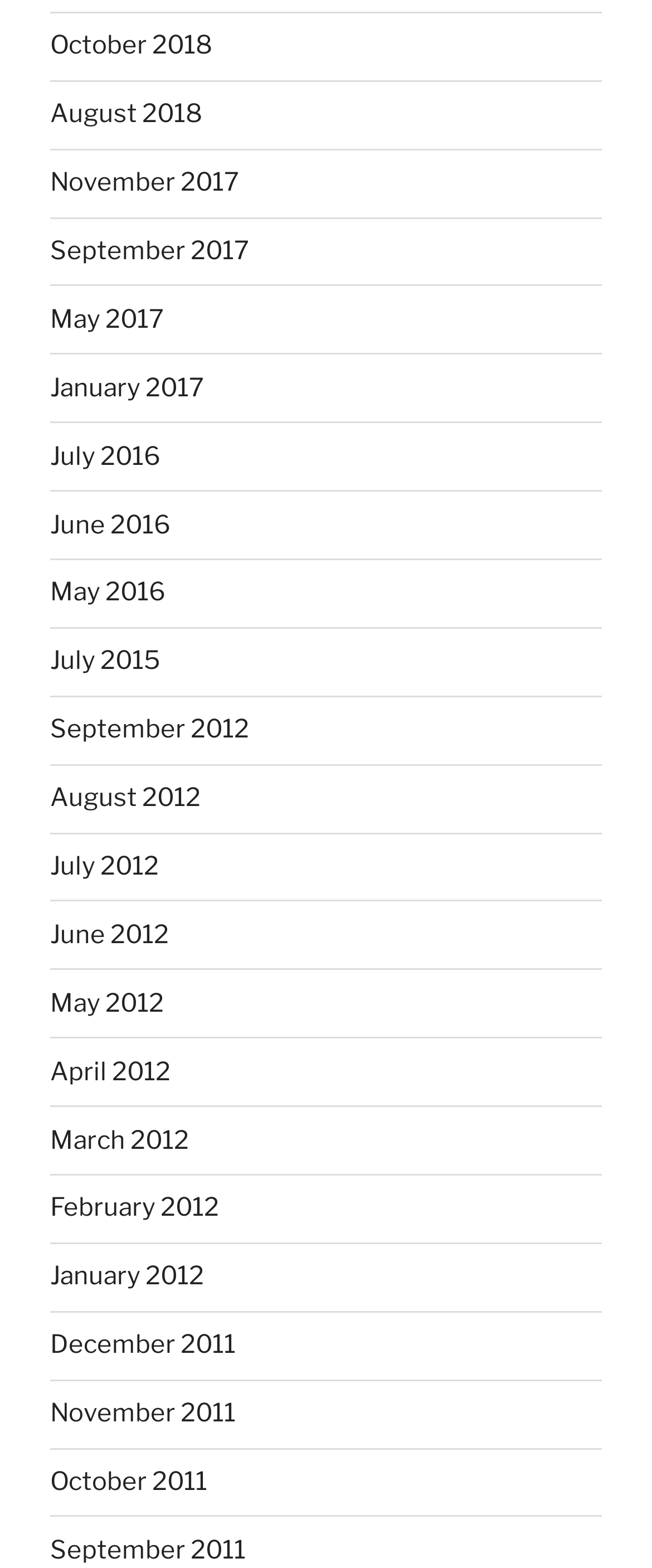Find the bounding box coordinates of the element's region that should be clicked in order to follow the given instruction: "view January 2012". The coordinates should consist of four float numbers between 0 and 1, i.e., [left, top, right, bottom].

[0.077, 0.805, 0.313, 0.824]